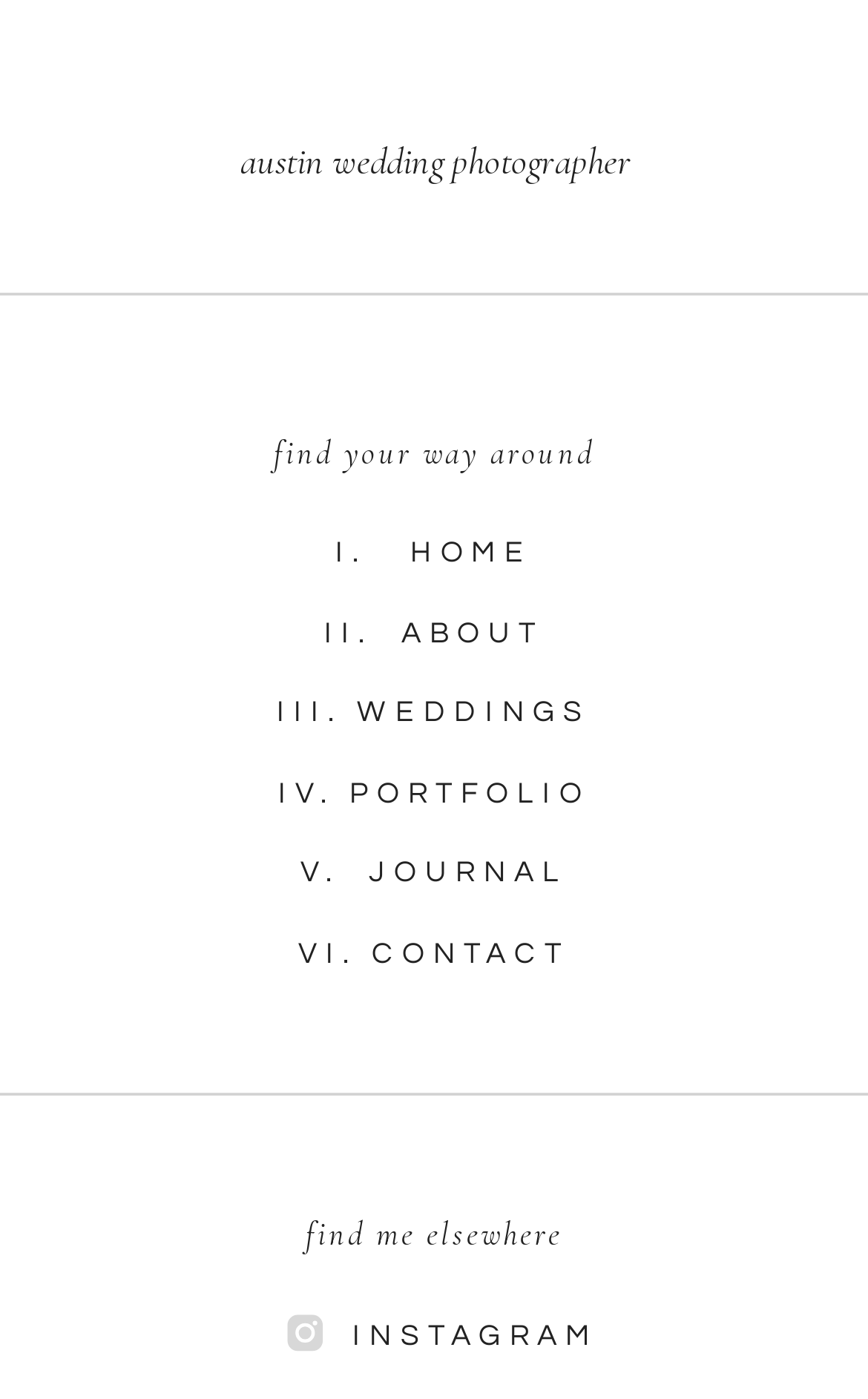What is the purpose of the 'find me elsewhere' link?
Refer to the screenshot and answer in one word or phrase.

To find the photographer on other platforms